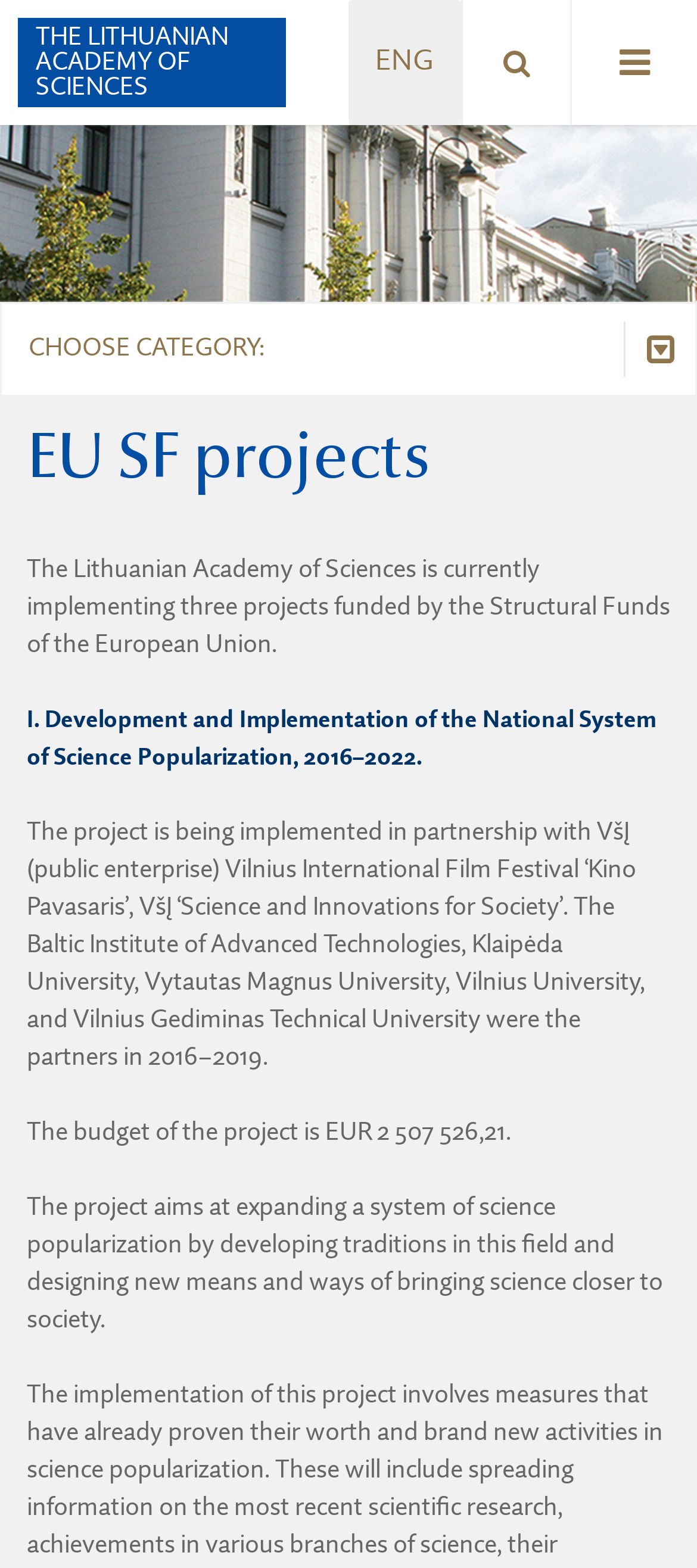Describe all the visual and textual components of the webpage comprehensively.

The webpage is about the Lithuanian Academy of Sciences, specifically its EU SF projects. At the top, there is a navigation menu with 24 links, including "HISTORY", "PRESIDENTS", "STRUCTURE", and others, which are aligned horizontally and take up the majority of the screen width. Below the navigation menu, there is a search box and a button with a magnifying glass icon on the top-right corner.

On the left side, there is a vertical menu with links to various sections, including "THE LITHUANIAN ACADEMY OF SCIENCES", "EU SF PROJECTS", and others. There is also a combobox and a button with a search icon.

The main content of the webpage is divided into sections. The first section has a heading "EU SF projects" and a brief introduction to the projects funded by the Structural Funds of the European Union. Below the introduction, there are three paragraphs describing the project "Development and Implementation of the National System of Science Popularization, 2016–2022", including its budget and objectives.

Overall, the webpage has a simple and organized layout, with a focus on providing information about the Lithuanian Academy of Sciences and its EU SF projects.